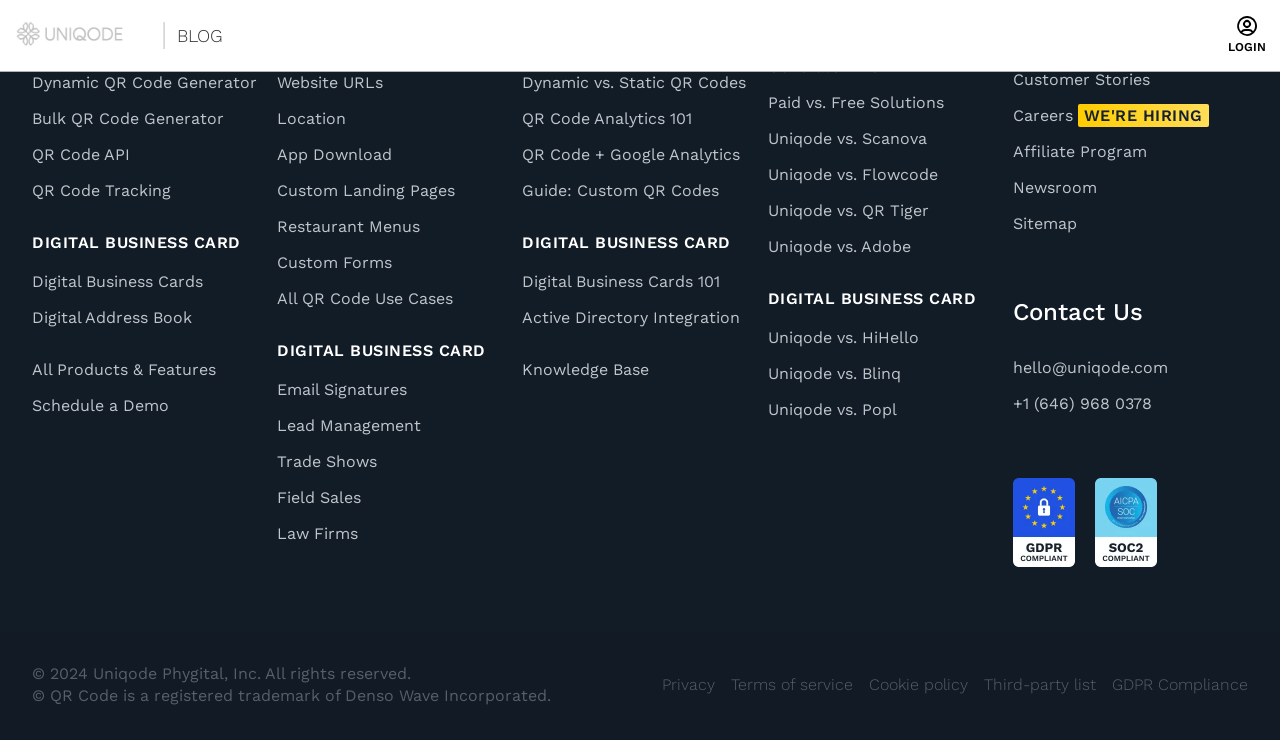Please determine the bounding box coordinates of the element to click in order to execute the following instruction: "Click on the 'Schedule a Demo' link". The coordinates should be four float numbers between 0 and 1, specified as [left, top, right, bottom].

[0.025, 0.535, 0.209, 0.562]